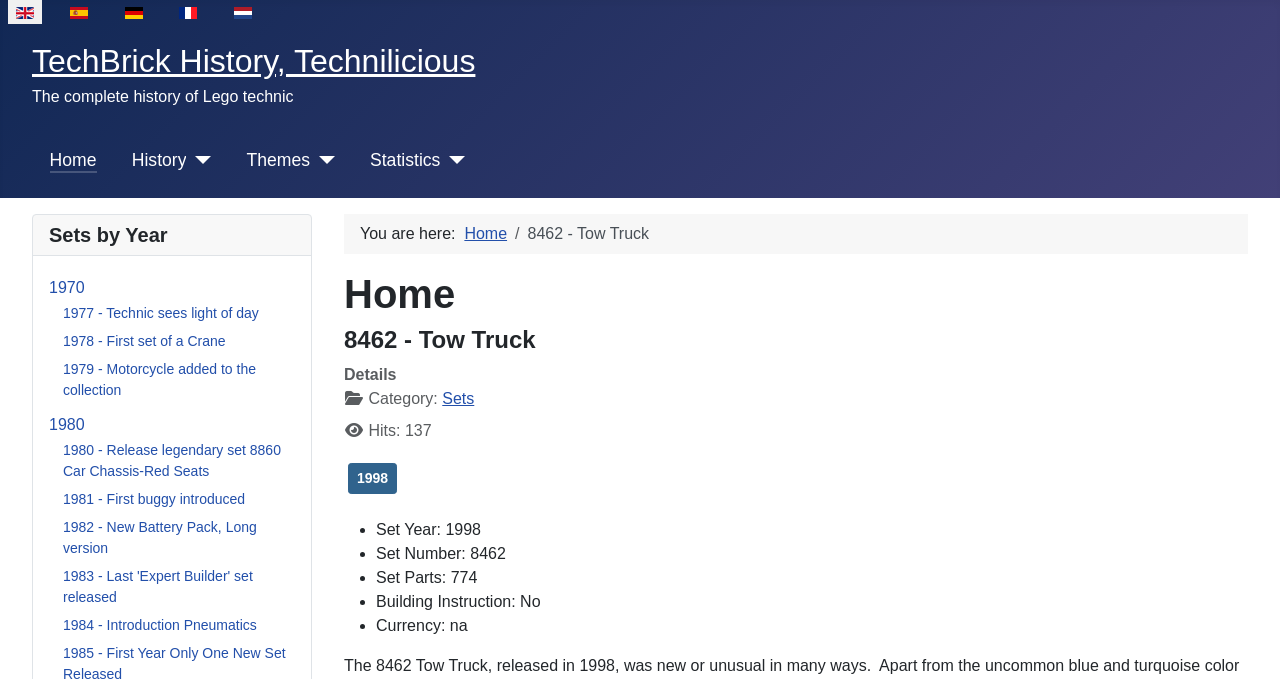Specify the bounding box coordinates (top-left x, top-left y, bottom-right x, bottom-right y) of the UI element in the screenshot that matches this description: History

[0.103, 0.216, 0.146, 0.255]